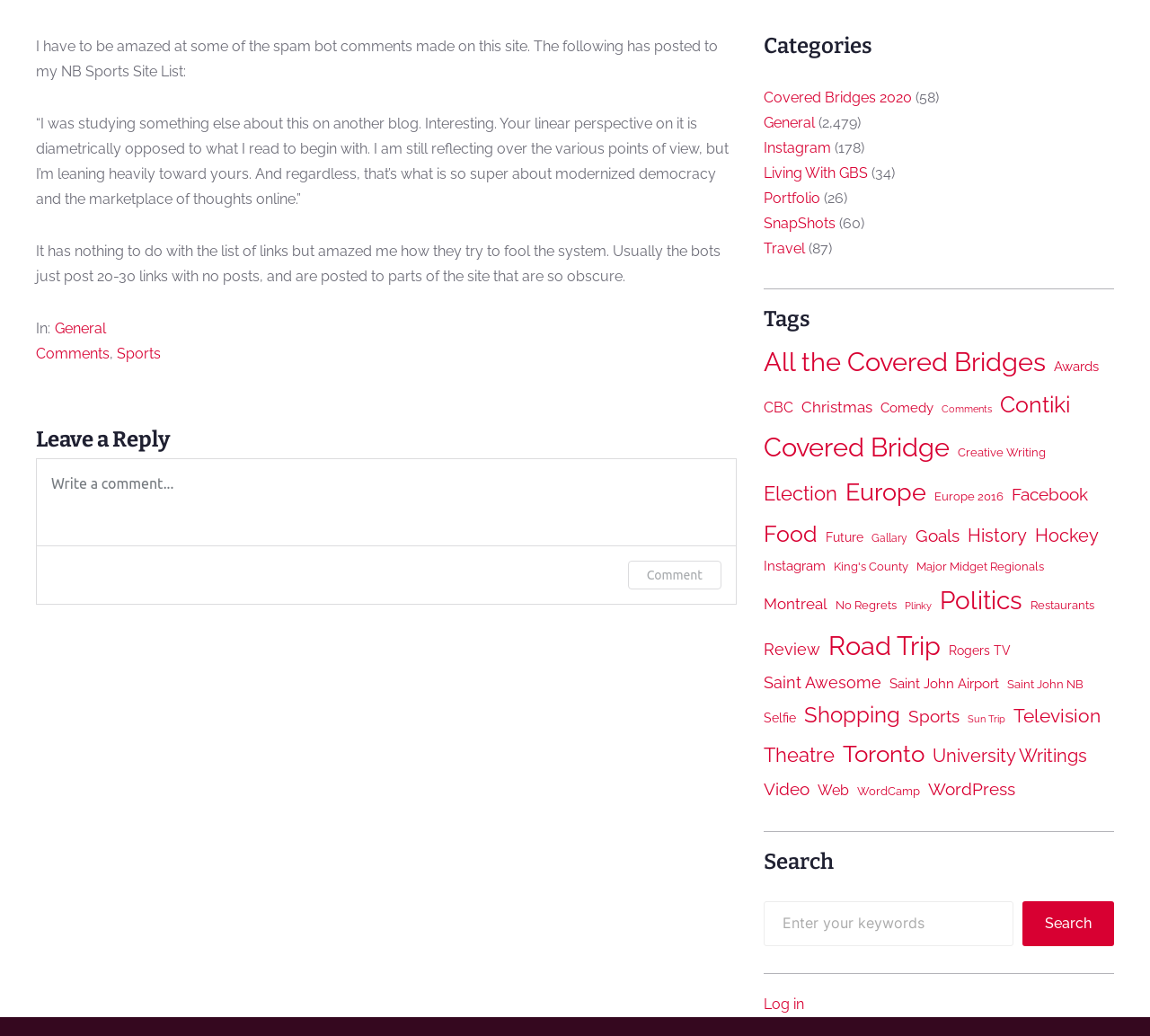From the webpage screenshot, predict the bounding box of the UI element that matches this description: "WordPress".

[0.807, 0.748, 0.883, 0.776]